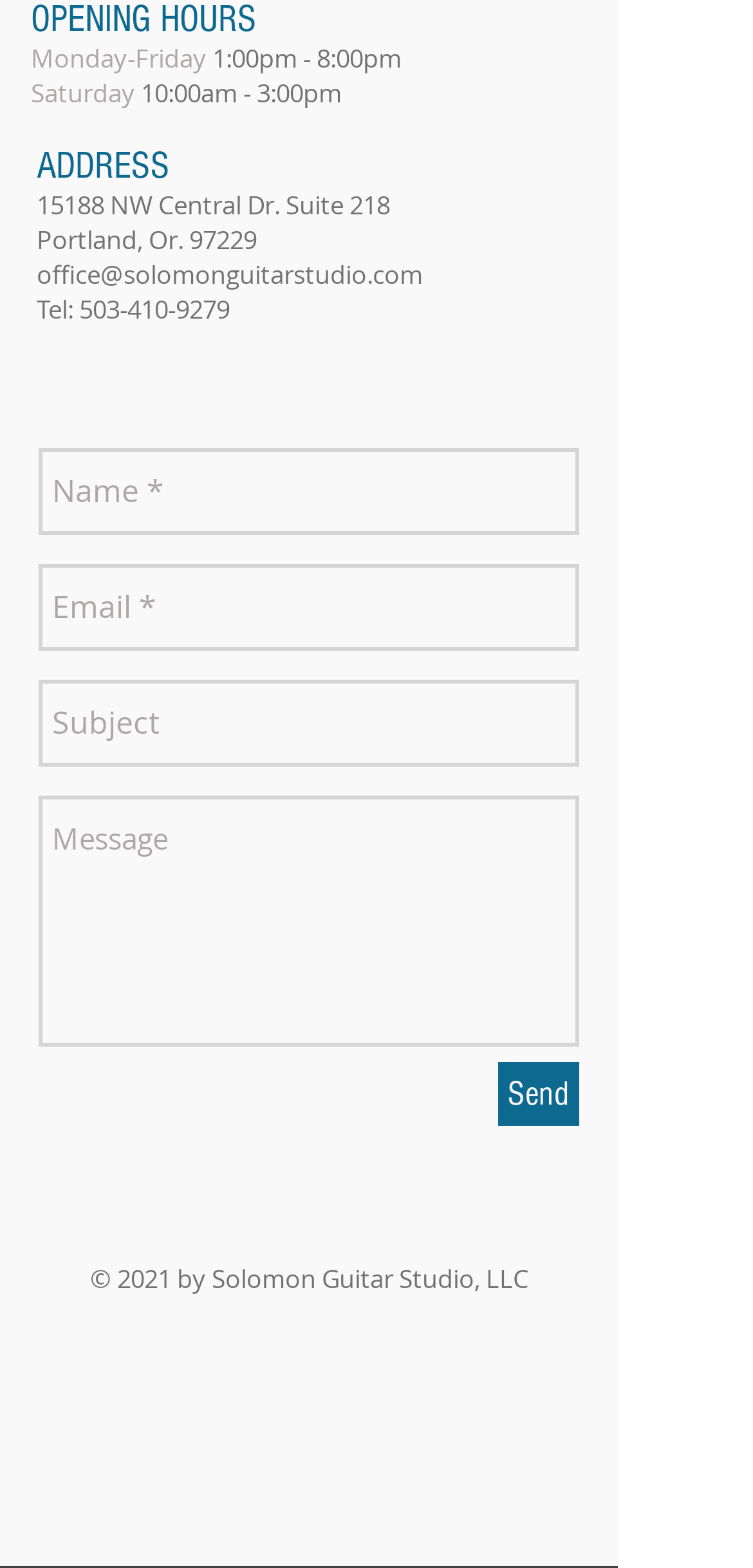What social media platforms does the studio have a presence on?
Refer to the screenshot and answer in one word or phrase.

Facebook and Yelp